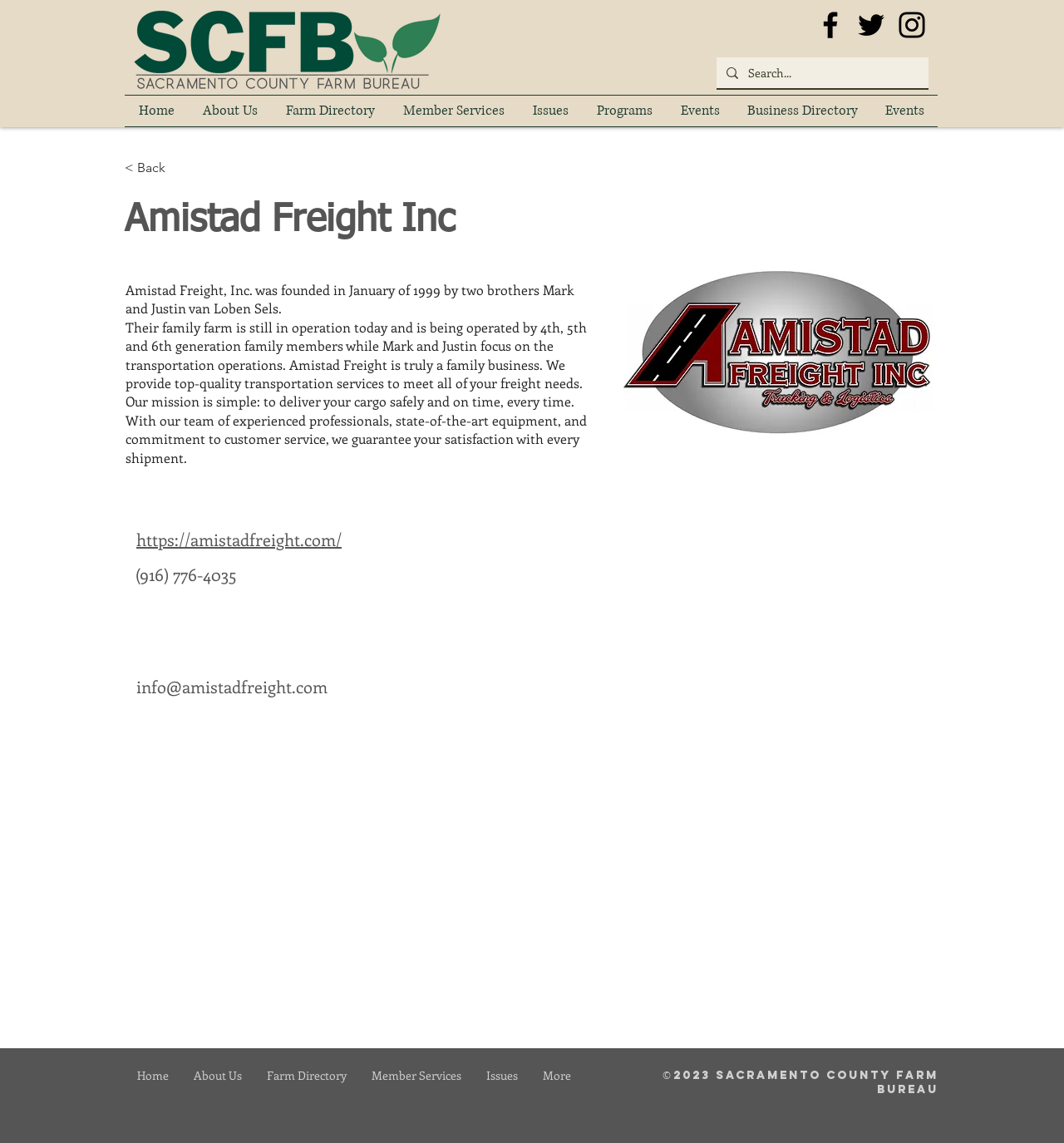Find the bounding box coordinates for the element described here: "Events".

[0.819, 0.084, 0.881, 0.111]